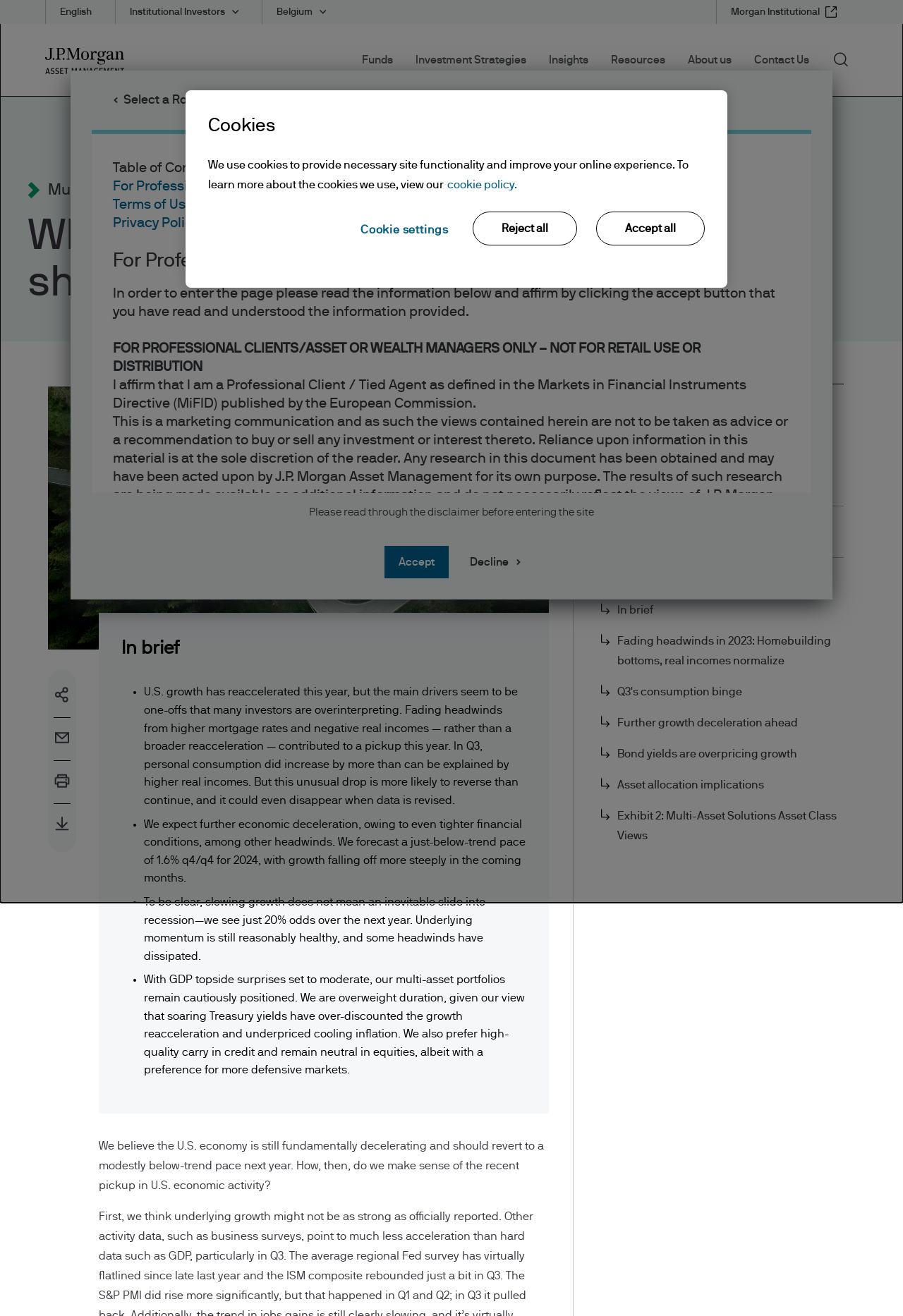What is the expected pace of growth in 2024?
Please use the image to provide a one-word or short phrase answer.

1.6% q4/q4